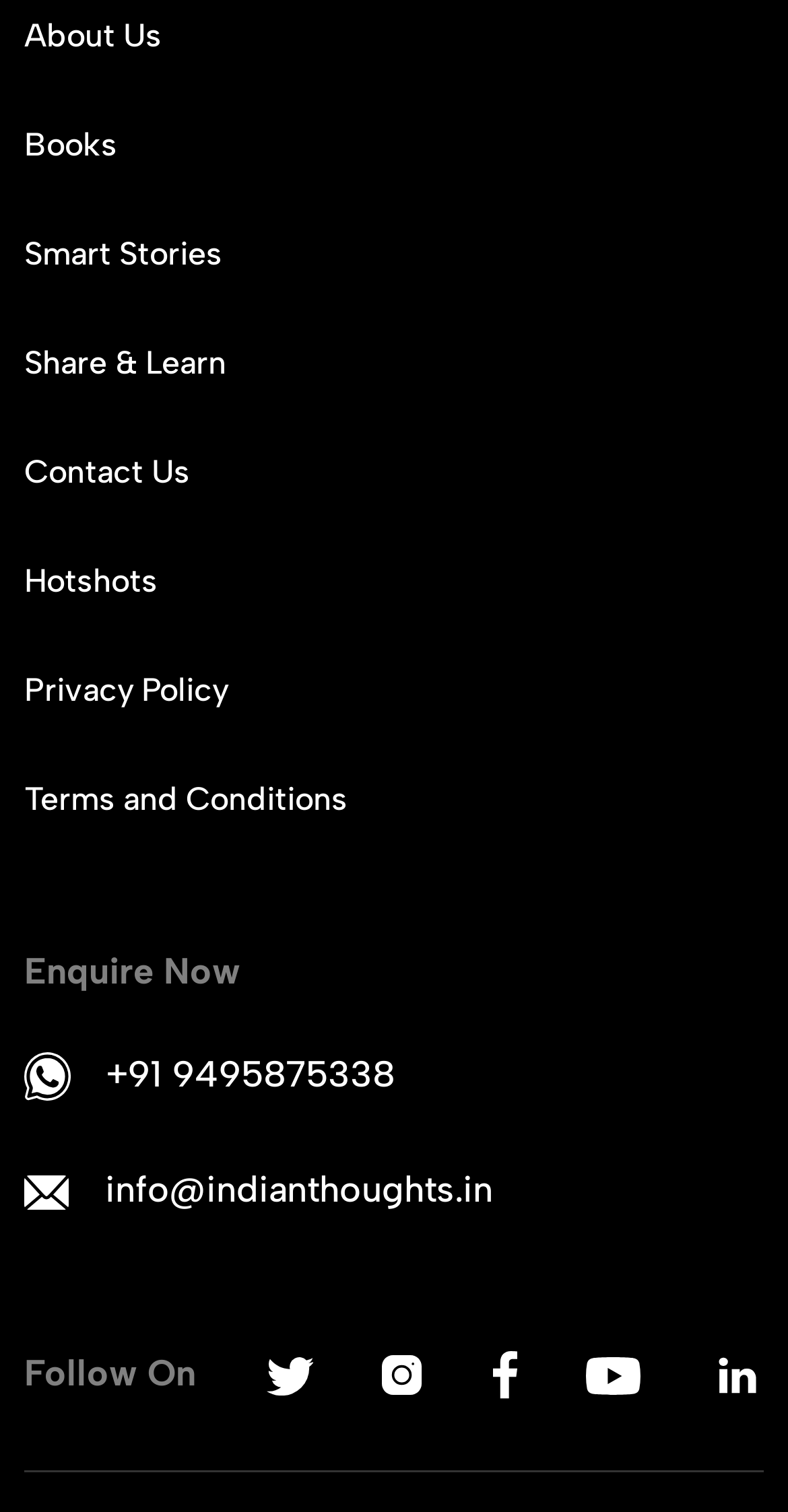Give a concise answer of one word or phrase to the question: 
What is the email address to contact?

info@indianthoughts.in